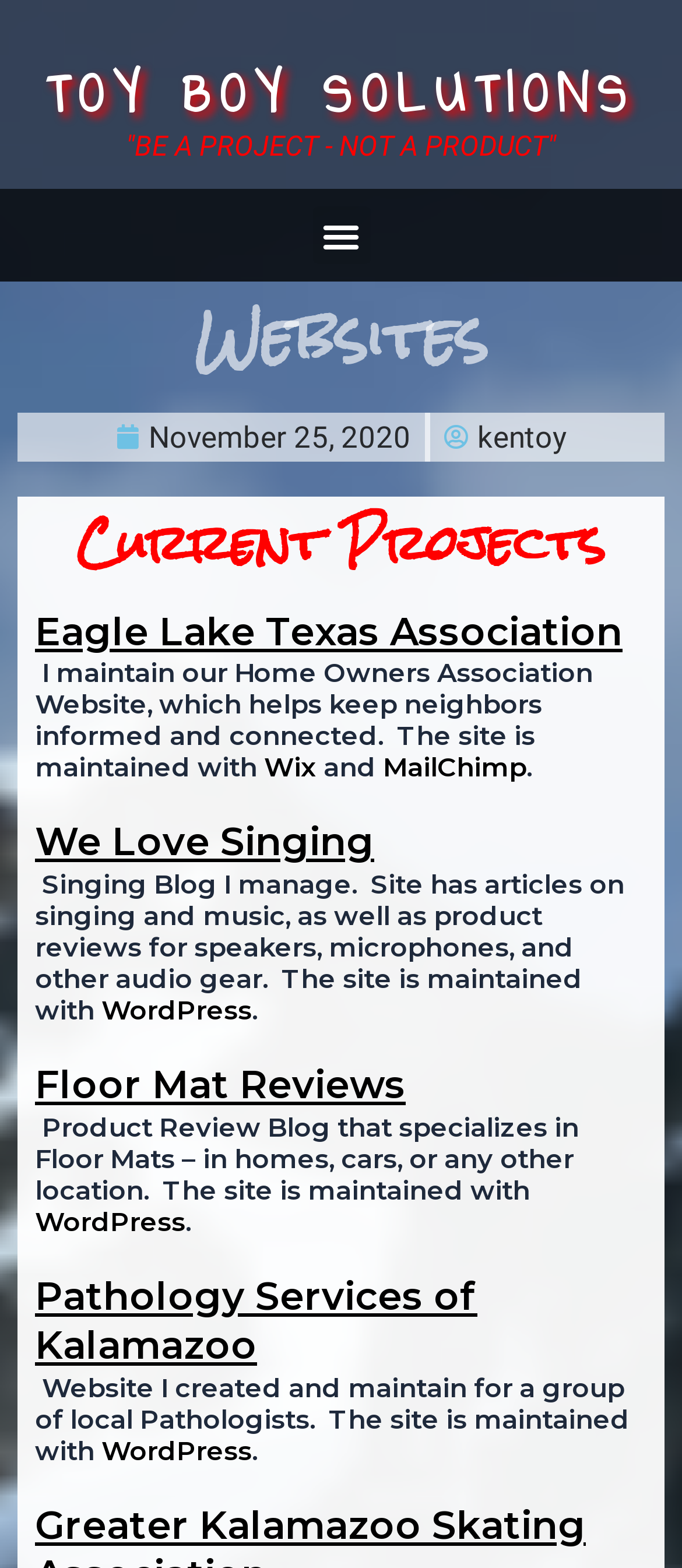Determine the bounding box coordinates of the clickable area required to perform the following instruction: "Learn more about We Love Singing". The coordinates should be represented as four float numbers between 0 and 1: [left, top, right, bottom].

[0.051, 0.522, 0.549, 0.553]